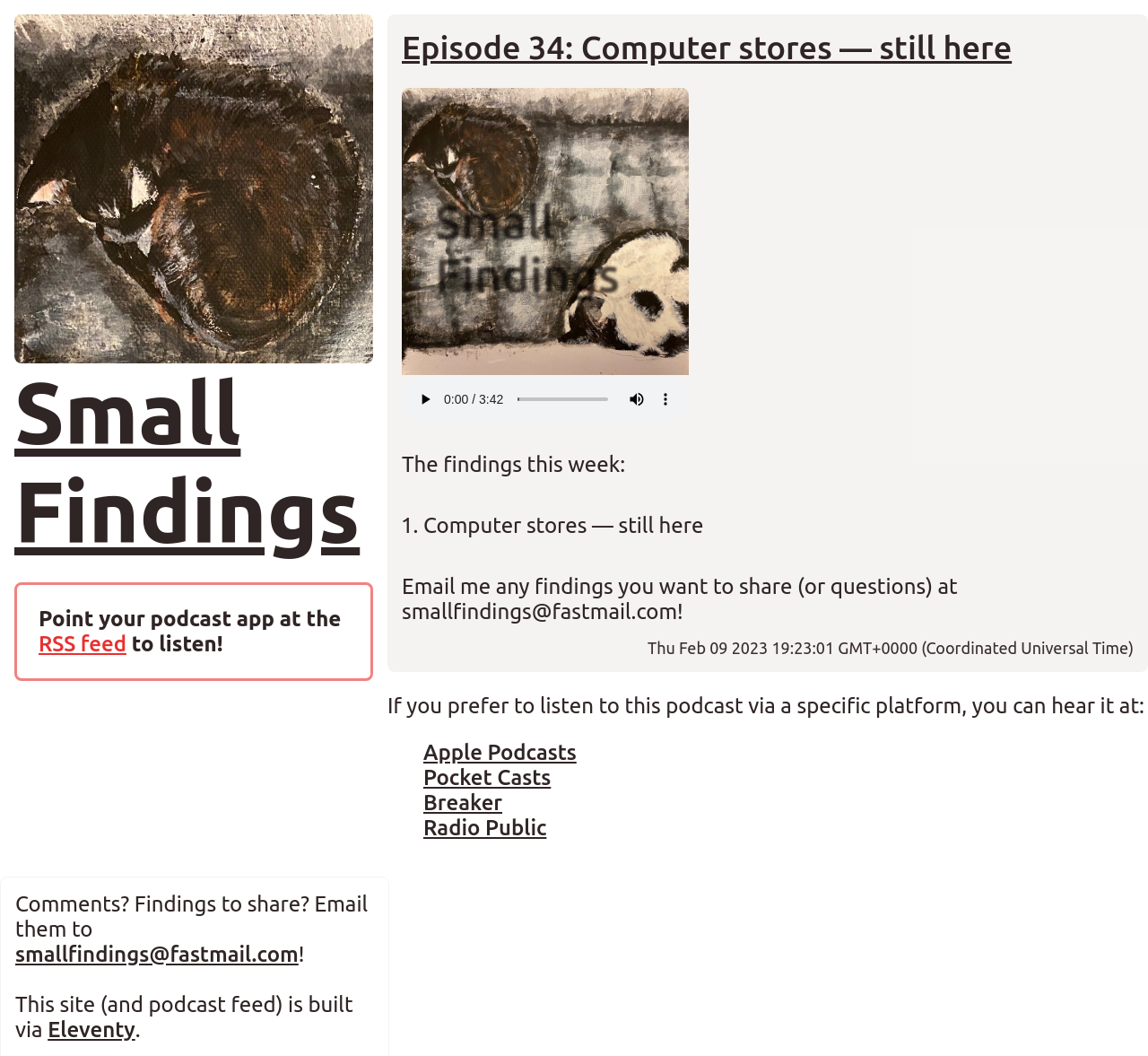Can you specify the bounding box coordinates of the area that needs to be clicked to fulfill the following instruction: "Listen to the RSS feed"?

[0.034, 0.598, 0.11, 0.621]